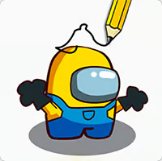Answer the question in a single word or phrase:
What is the likely name of the game represented in the image?

Paint the Game